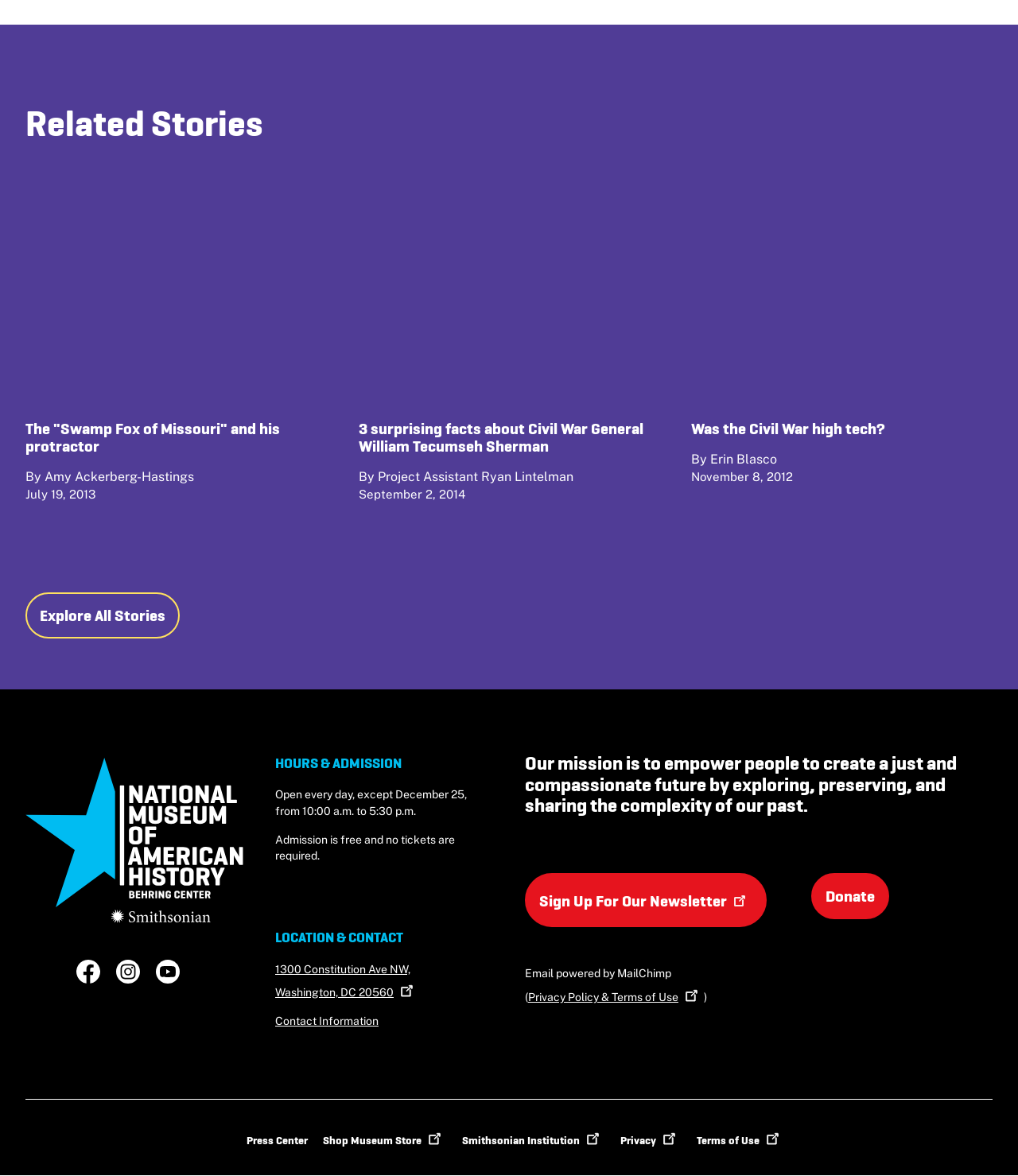Please specify the bounding box coordinates in the format (top-left x, top-left y, bottom-right x, bottom-right y), with all values as floating point numbers between 0 and 1. Identify the bounding box of the UI element described by: Privacy(Open in a new tab)

[0.609, 0.964, 0.669, 0.976]